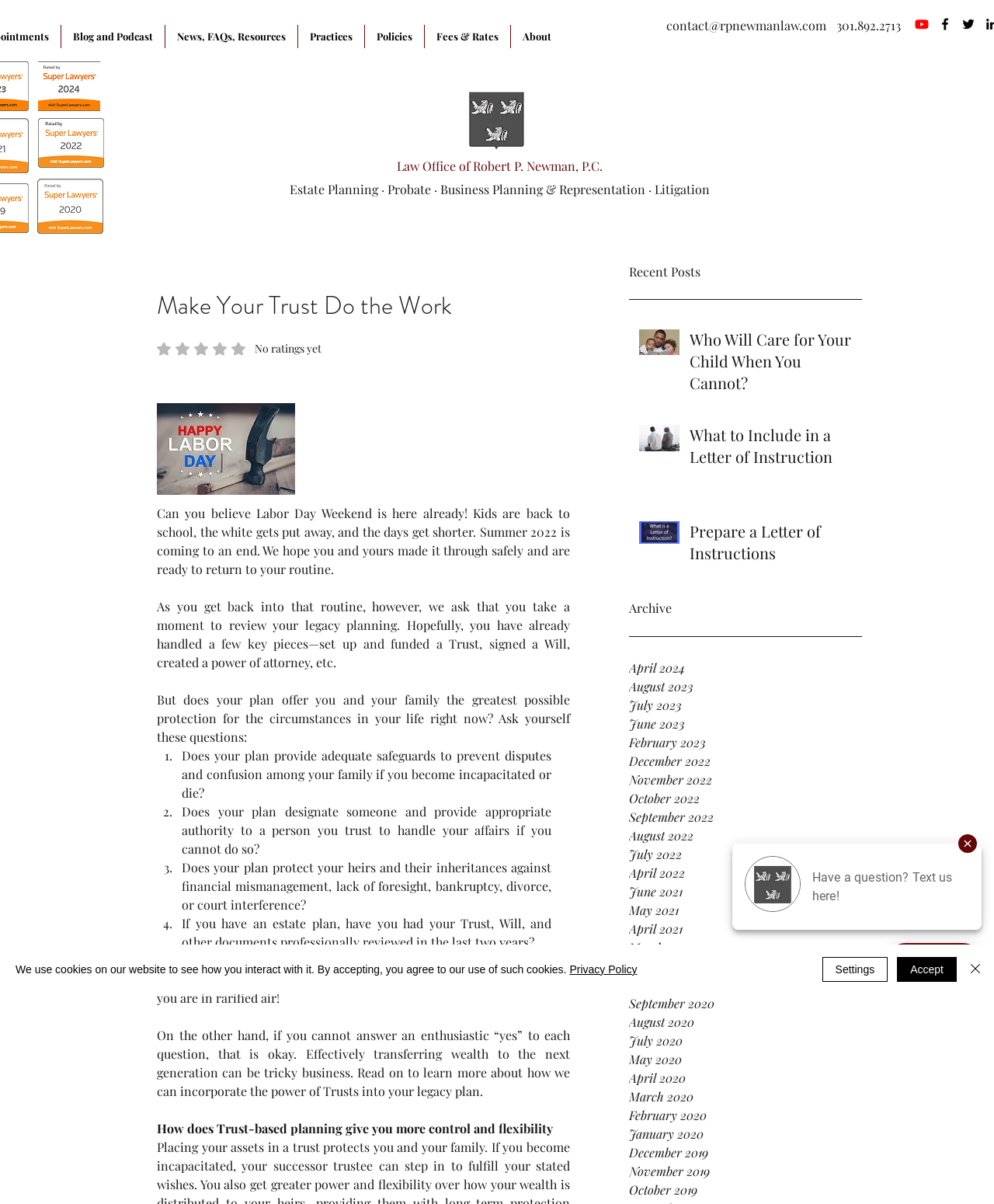Please specify the bounding box coordinates of the region to click in order to perform the following instruction: "Select the 'April 2024' archive".

[0.633, 0.547, 0.867, 0.563]